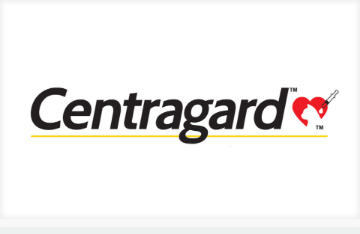Please answer the following question using a single word or phrase: Where can dog owners obtain Centragard?

Through veterinarians